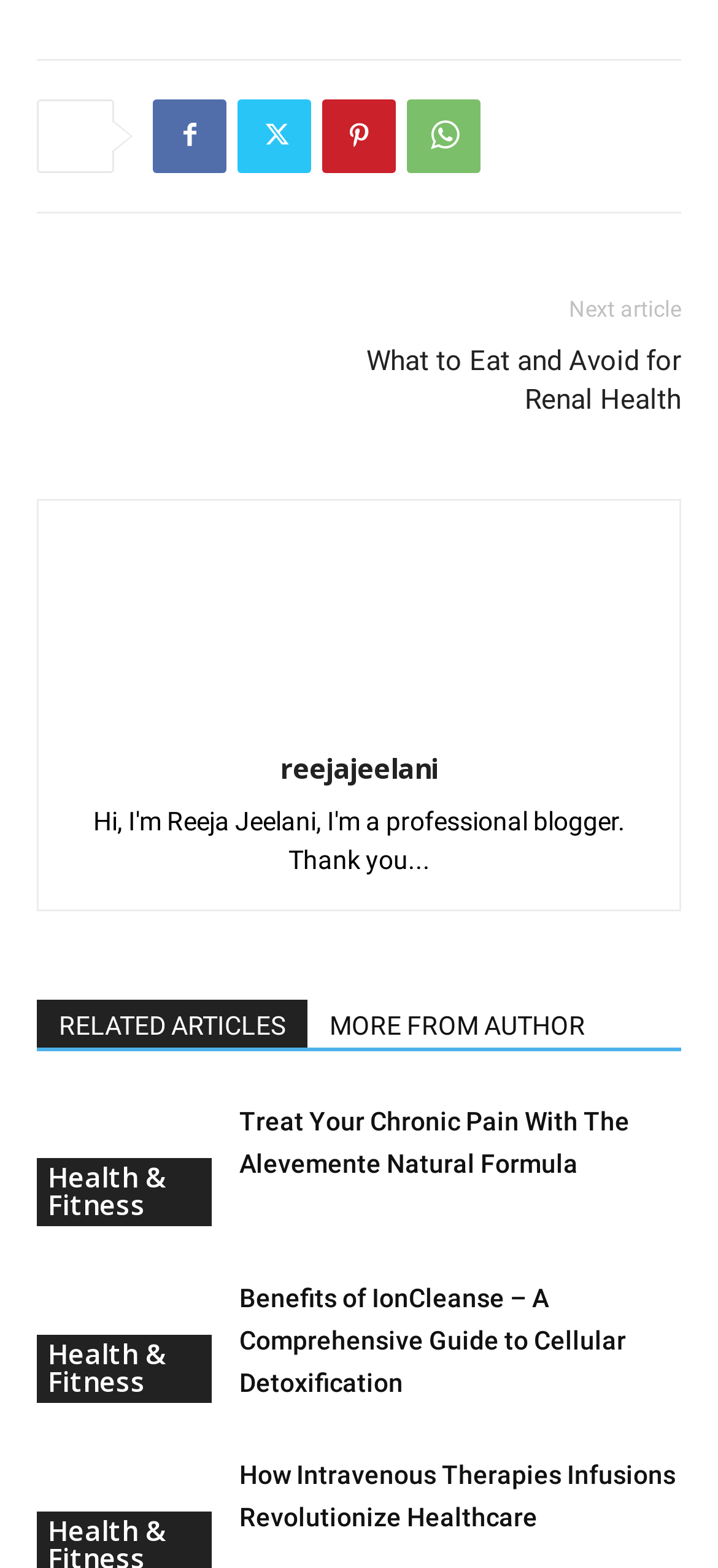Please find the bounding box coordinates for the clickable element needed to perform this instruction: "Read the 'Treat Your Chronic Pain With The Alevemente Natural Formula' article".

[0.333, 0.705, 0.877, 0.751]